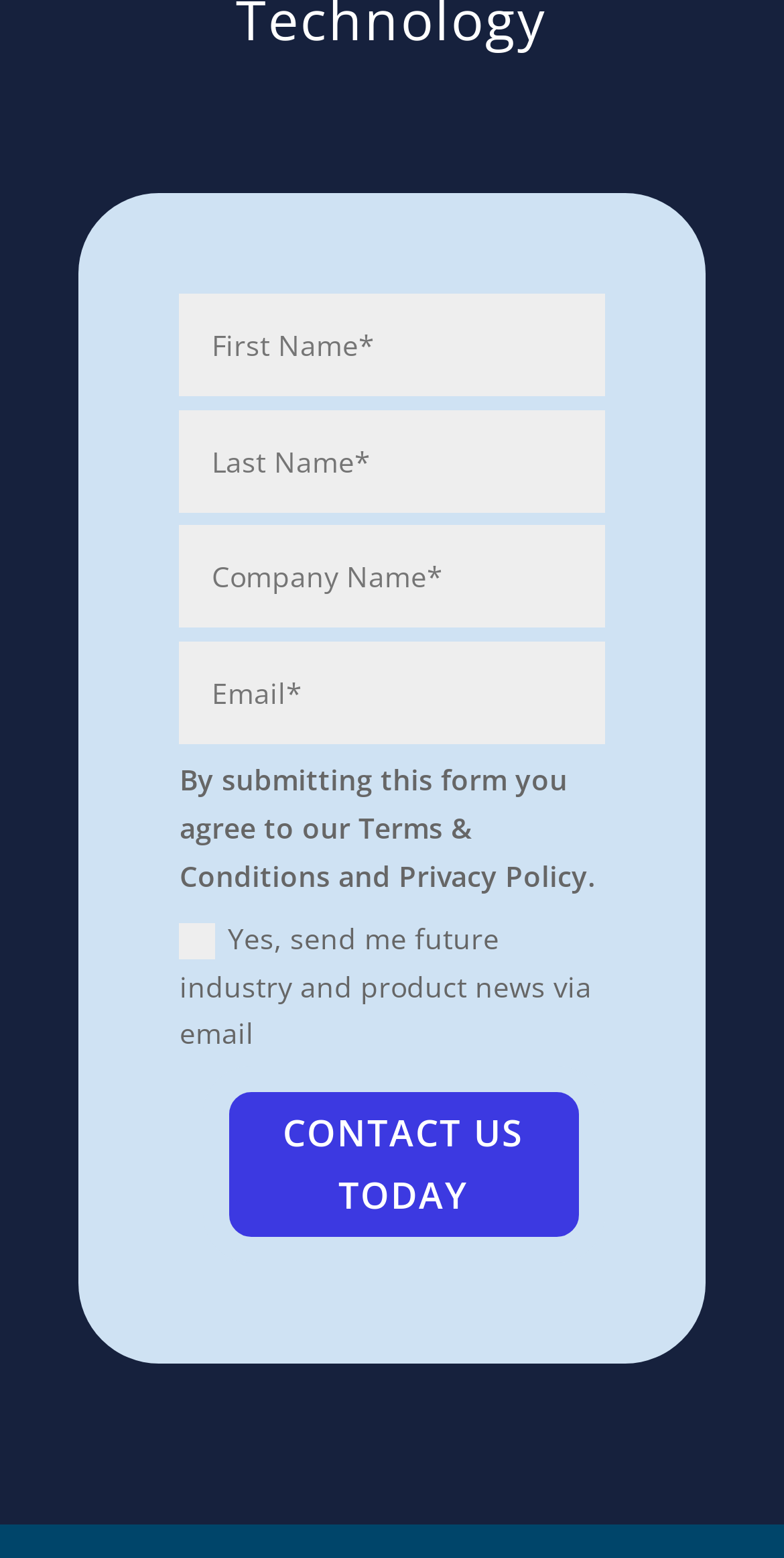What is the condition for submitting the form?
Please respond to the question thoroughly and include all relevant details.

The static text 'By submitting this form you agree to our Terms & Conditions and Privacy Policy.' indicates that the user must agree to these terms before submitting the form.